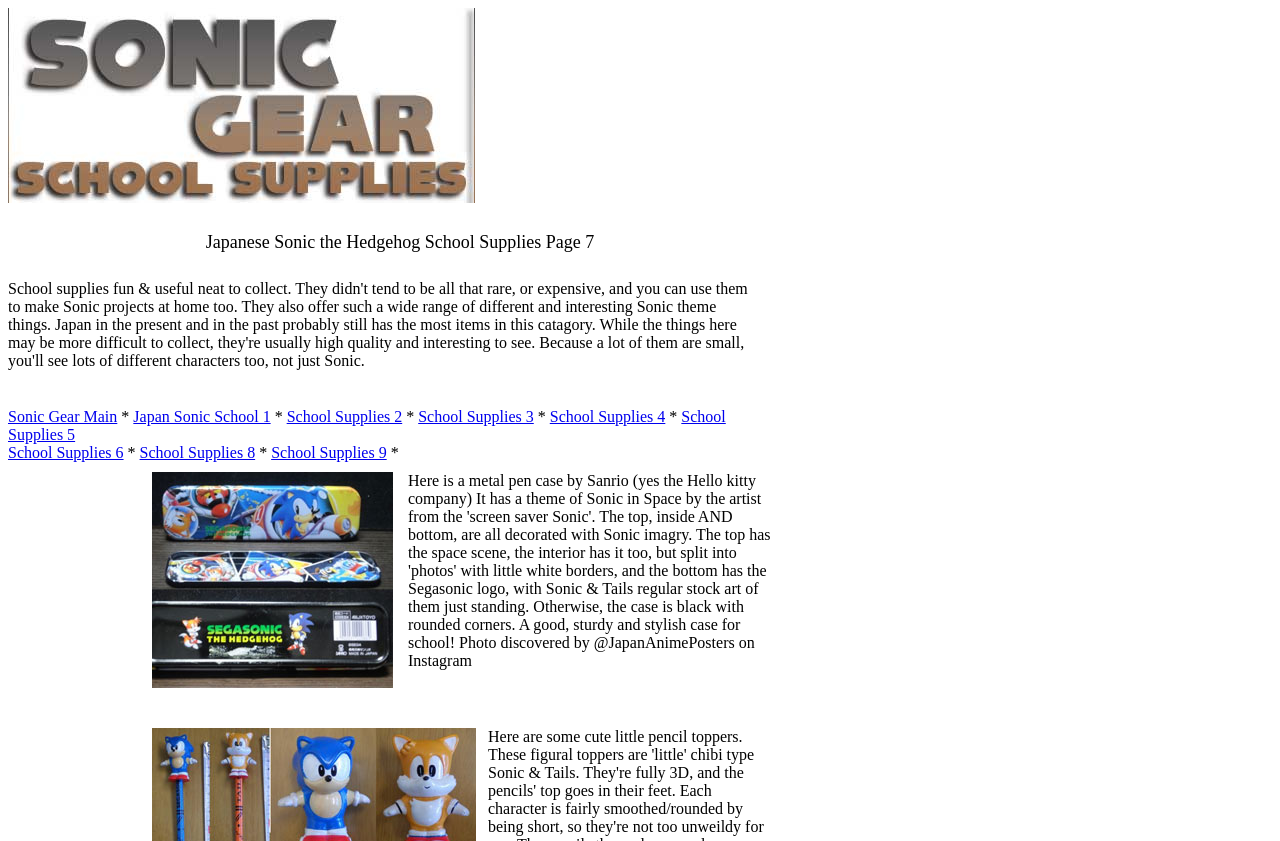Provide a short, one-word or phrase answer to the question below:
What is the description of the Sanrio metal pen case?

Sonic in space theme